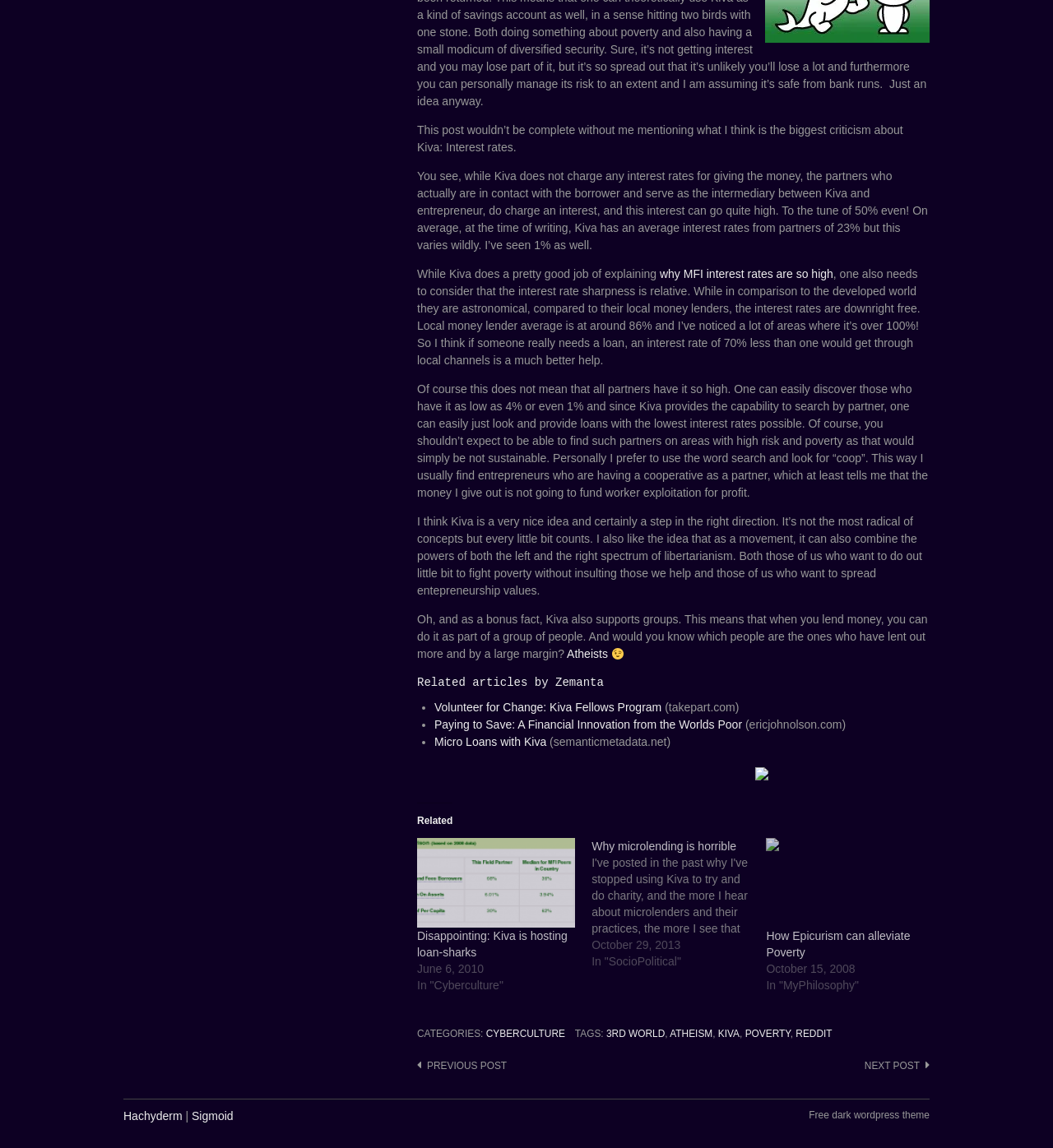Using the webpage screenshot, locate the HTML element that fits the following description and provide its bounding box: "3rd world".

[0.576, 0.896, 0.631, 0.906]